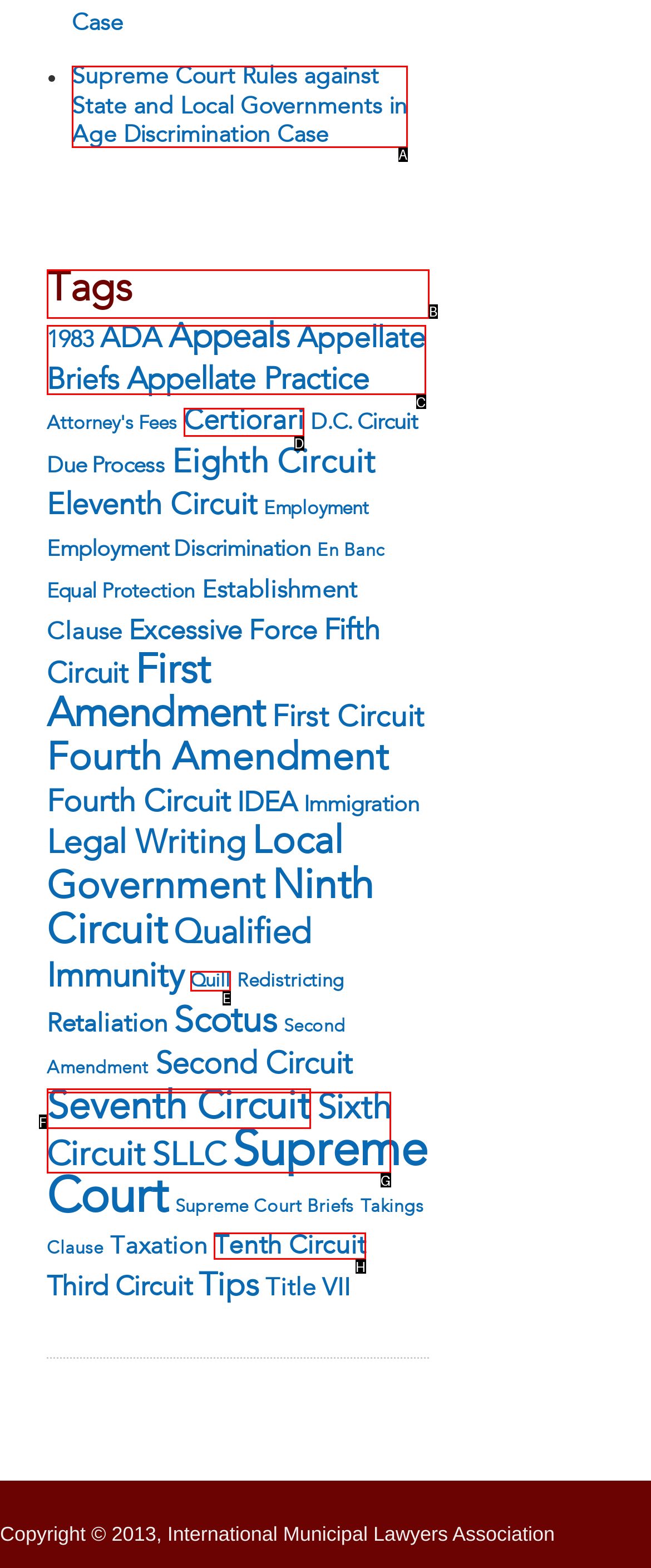Which HTML element should be clicked to complete the following task: View the tags?
Answer with the letter corresponding to the correct choice.

B